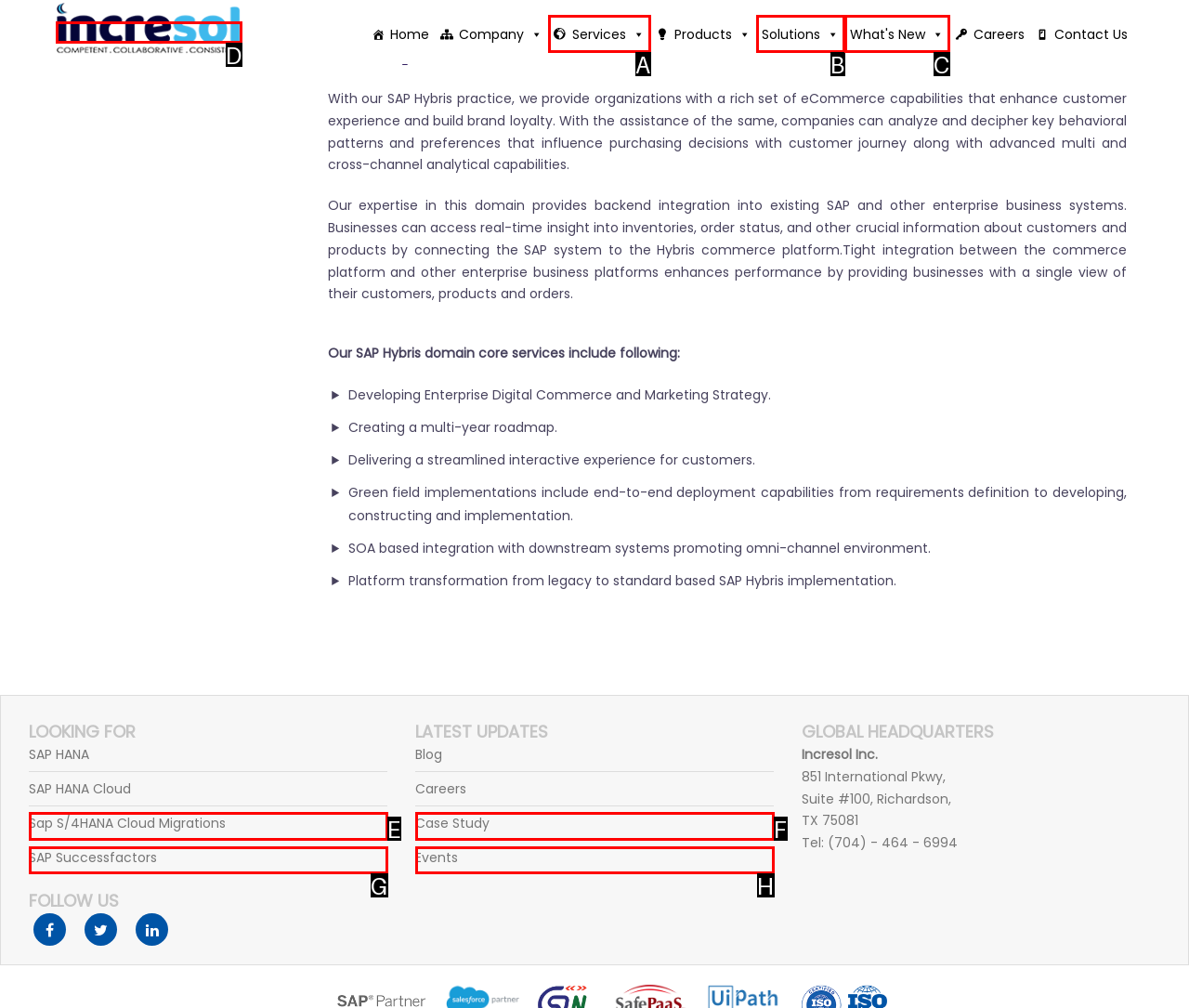Choose the option that aligns with the description: Sap S/4HANA Cloud Migrations
Respond with the letter of the chosen option directly.

E